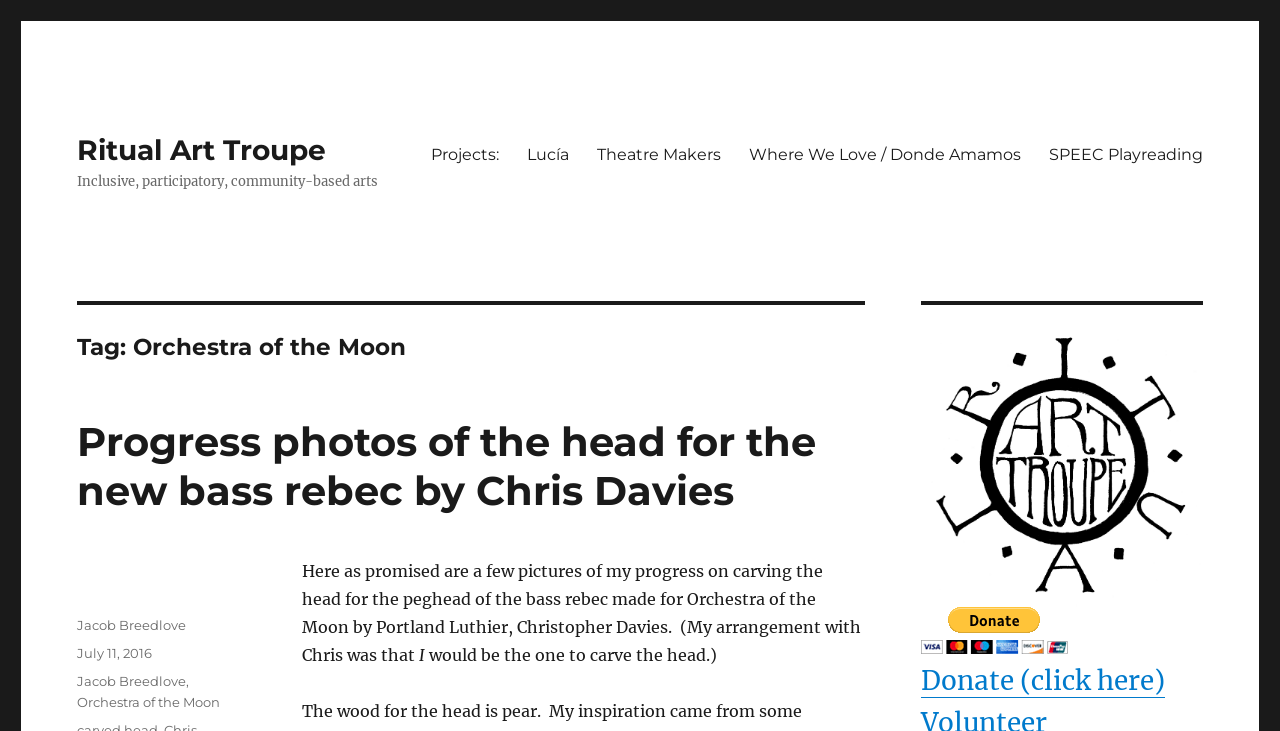Find the main header of the webpage and produce its text content.

Tag: Orchestra of the Moon